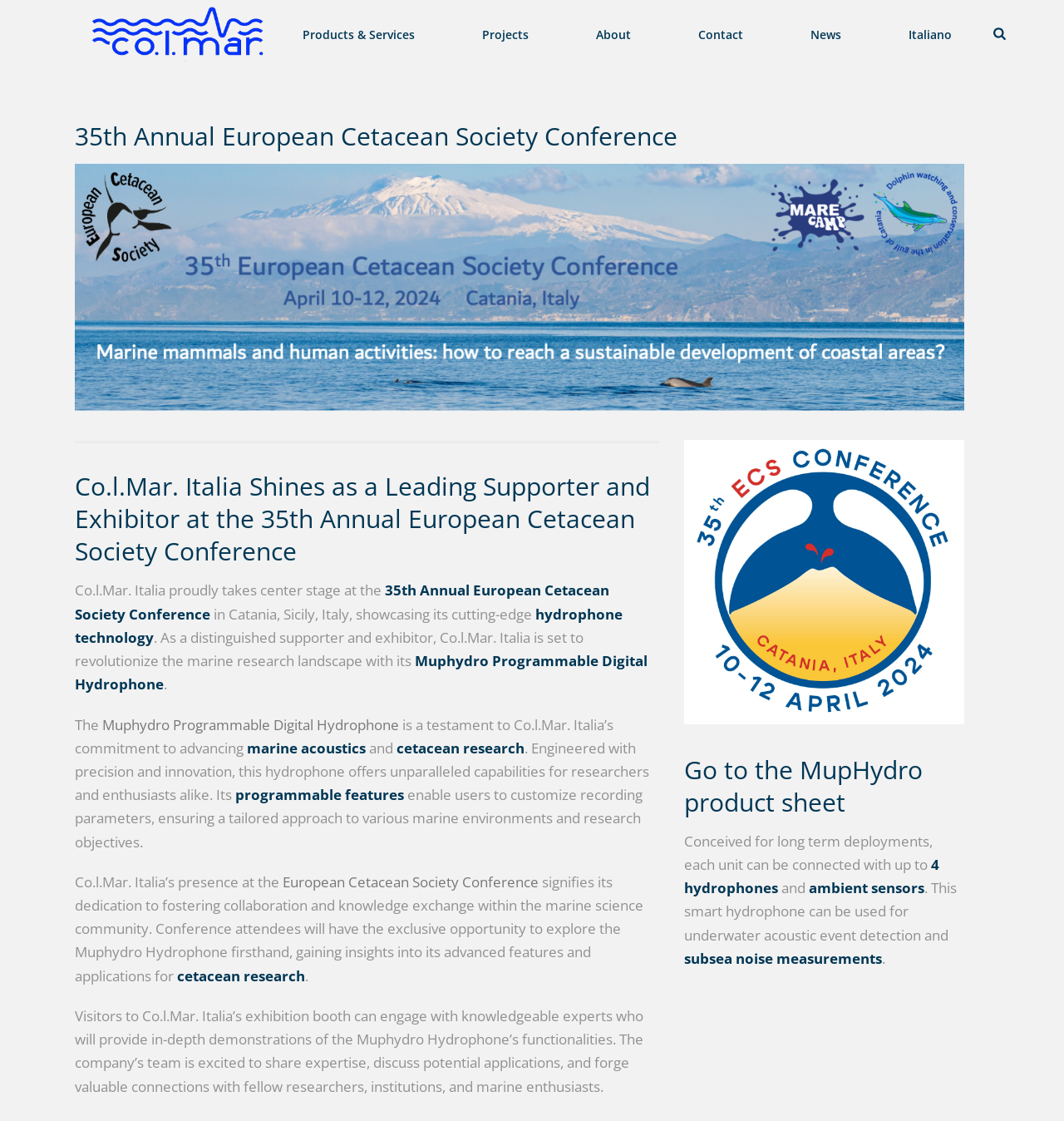Describe all the key features and sections of the webpage thoroughly.

The webpage is about Co.l.Mar. Italia's participation in the 35th Annual European Cetacean Society Conference in Sicily. At the top, there are six navigation links: "Products & Services", "Projects", "About", "Contact", "News", and "Italiano". Below these links, there is a large banner image with a heading that reads "35th Annual European Cetacean Society Conference". 

To the right of the banner, there is a figure with a link to the ECS banner on Co.l.Mar Italia's blog page. Below this figure, there is a heading that announces Co.l.Mar. Italia's leading role as a supporter and exhibitor at the conference. 

The main content of the page is a descriptive text that explains Co.l.Mar. Italia's cutting-edge hydrophone technology, specifically the Muphydro Programmable Digital Hydrophone, which will be showcased at the conference. The text highlights the hydrophone's advanced features, its capabilities for researchers and enthusiasts, and its potential applications for marine acoustics and cetacean research. 

There is also a mention of Co.l.Mar. Italia's presence at the conference, where attendees can explore the Muphydro Hydrophone and engage with experts who will provide in-depth demonstrations. 

On the right side of the page, there is a figure with the European Cetacean Society Conference logo, and below it, a heading that links to the MupHydro product sheet. The page also includes additional information about the MupHydro Hydrophone, such as its ability to connect with up to 4 hydrophones and ambient sensors, and its use for underwater acoustic event detection and subsea noise measurements.